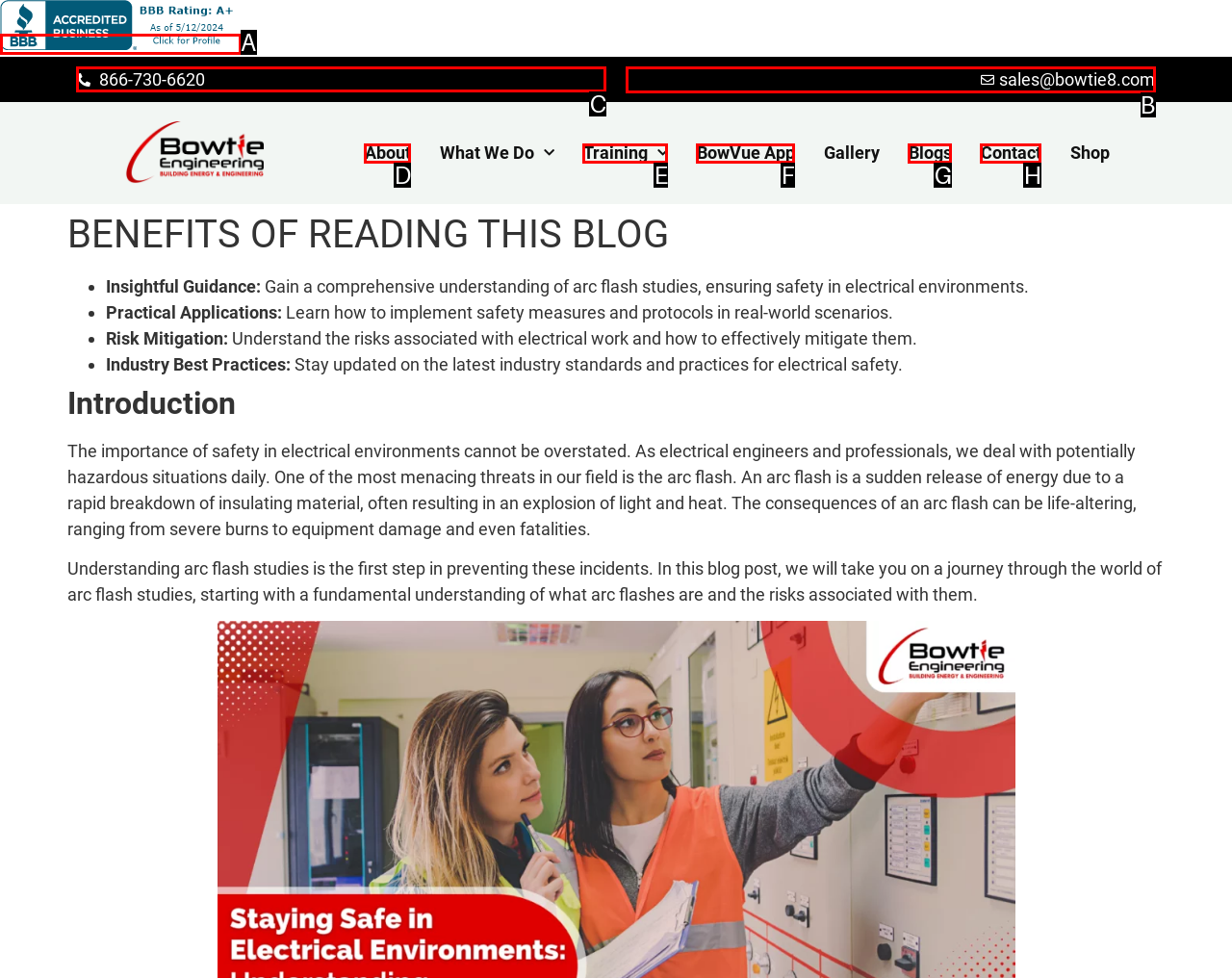Point out which HTML element you should click to fulfill the task: Contact Bowtie Engineering via phone.
Provide the option's letter from the given choices.

C